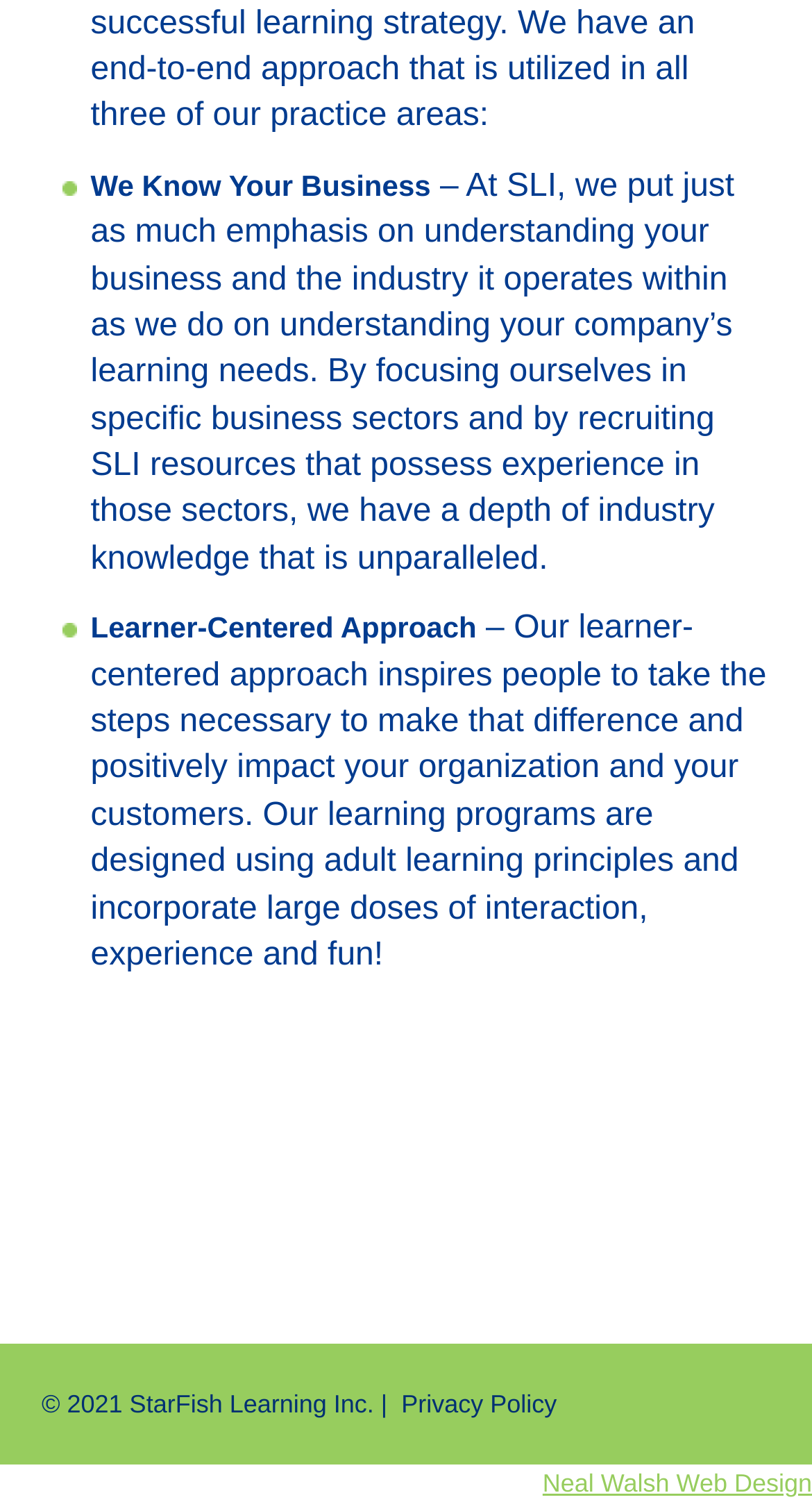Refer to the image and provide an in-depth answer to the question:
What is the company's approach to learning?

The company's approach to learning is learner-centered, which is mentioned in the second bullet point on the webpage. This approach inspires people to take the necessary steps to make a positive impact on the organization and its customers.